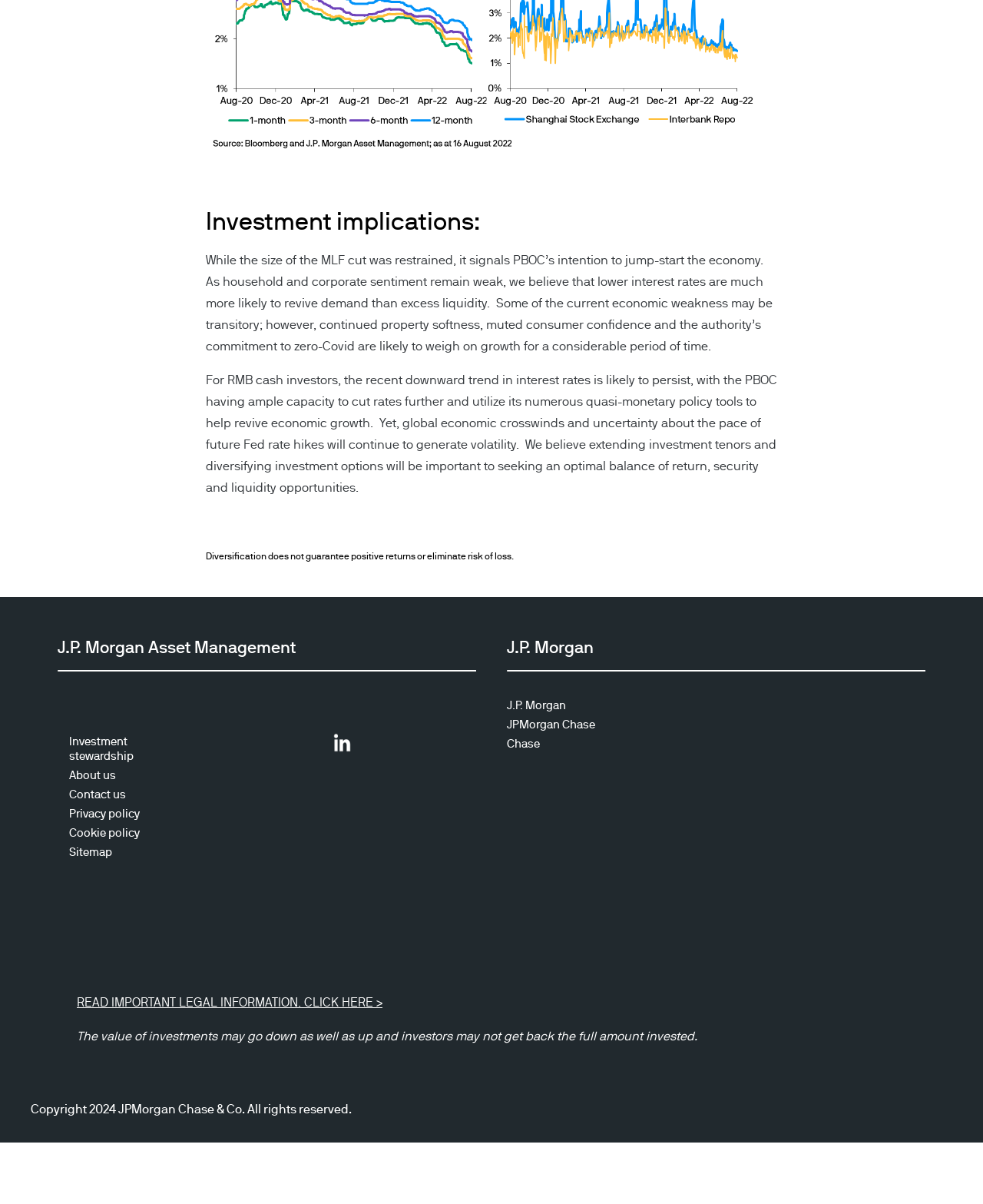Please locate the bounding box coordinates of the element that needs to be clicked to achieve the following instruction: "Click on the 'Privacy policy' link". The coordinates should be four float numbers between 0 and 1, i.e., [left, top, right, bottom].

[0.07, 0.67, 0.169, 0.682]